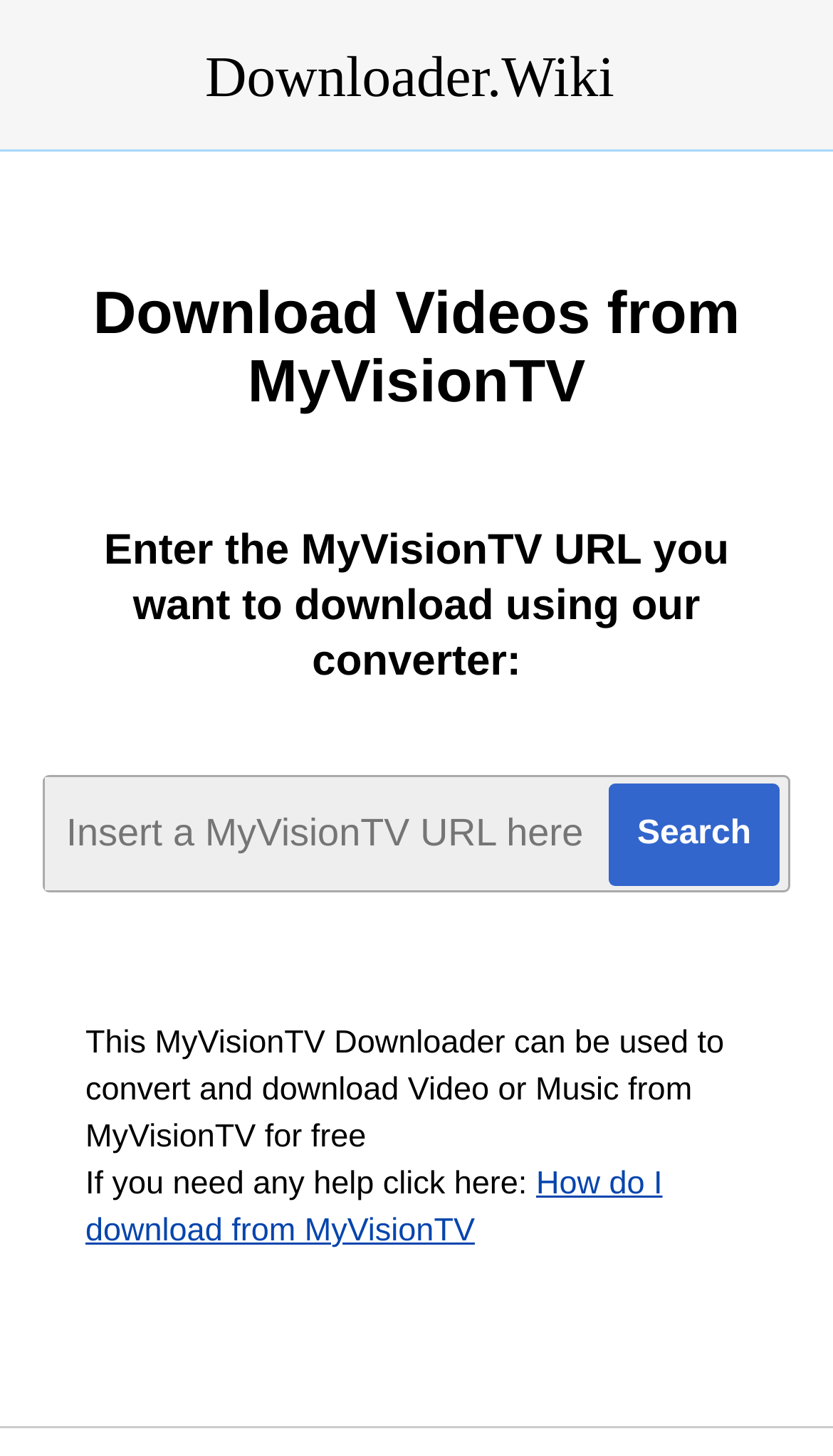What do I need to enter to start the download process?
Please provide a comprehensive answer to the question based on the webpage screenshot.

The webpage has a textbox with a placeholder 'Insert a MyVisionTV URL here', indicating that users need to enter a MyVisionTV URL to start the download process. This is further supported by the heading 'Enter the MyVisionTV URL you want to download using our converter:' above the textbox.